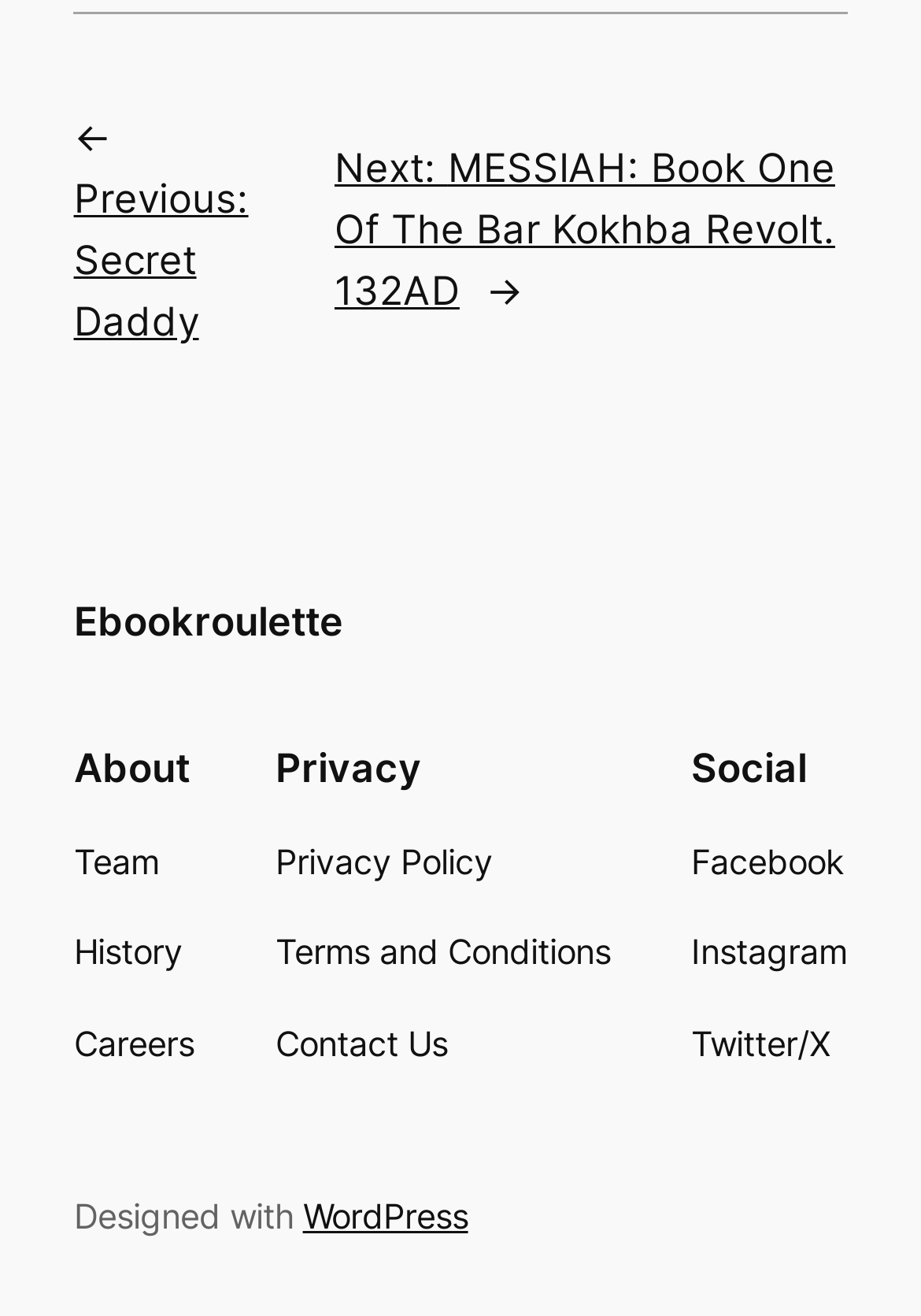Please give the bounding box coordinates of the area that should be clicked to fulfill the following instruction: "Start a free ActiveCampaign trial". The coordinates should be in the format of four float numbers from 0 to 1, i.e., [left, top, right, bottom].

None